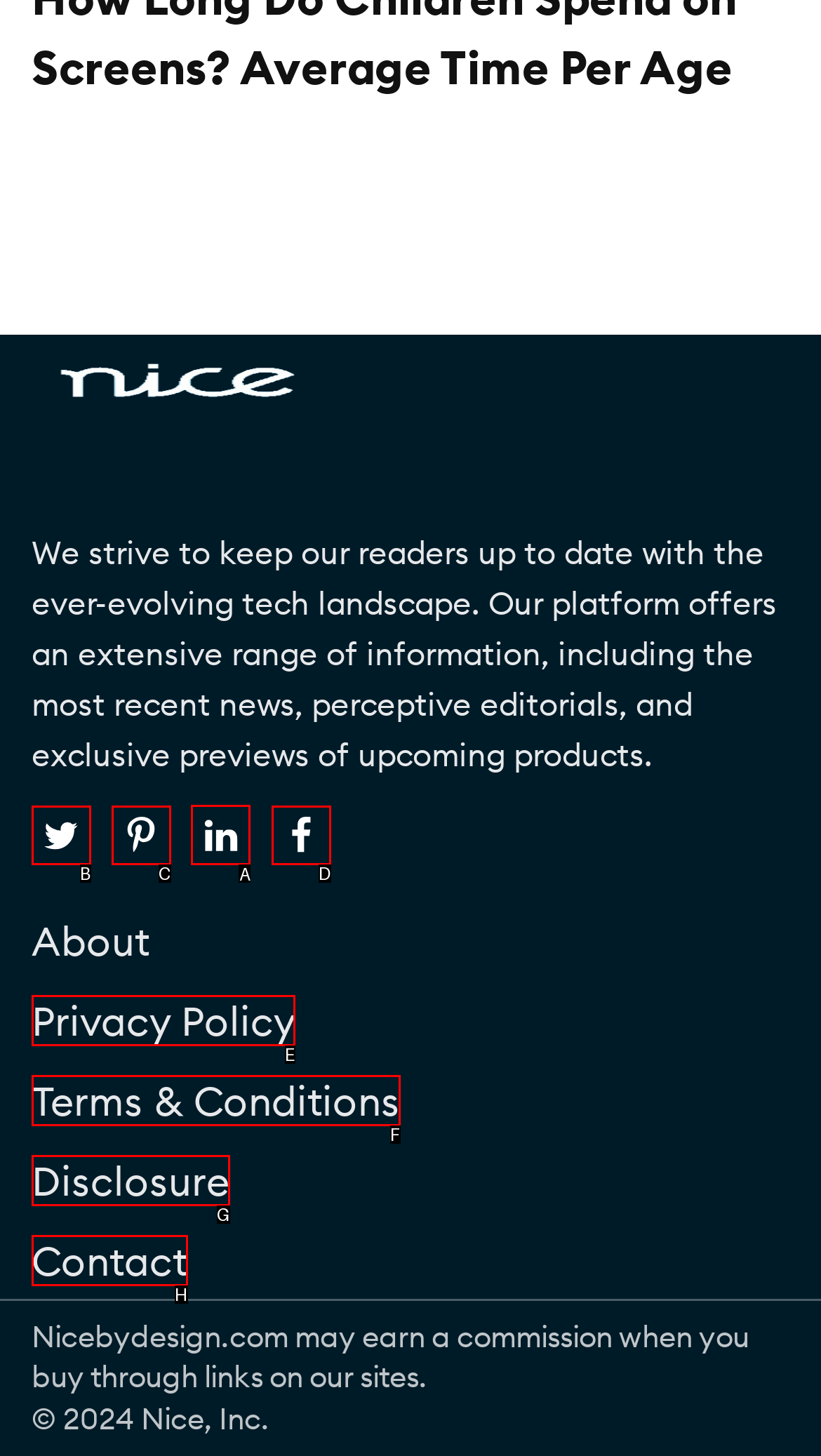Tell me which one HTML element I should click to complete the following task: View Linkedin Answer with the option's letter from the given choices directly.

A